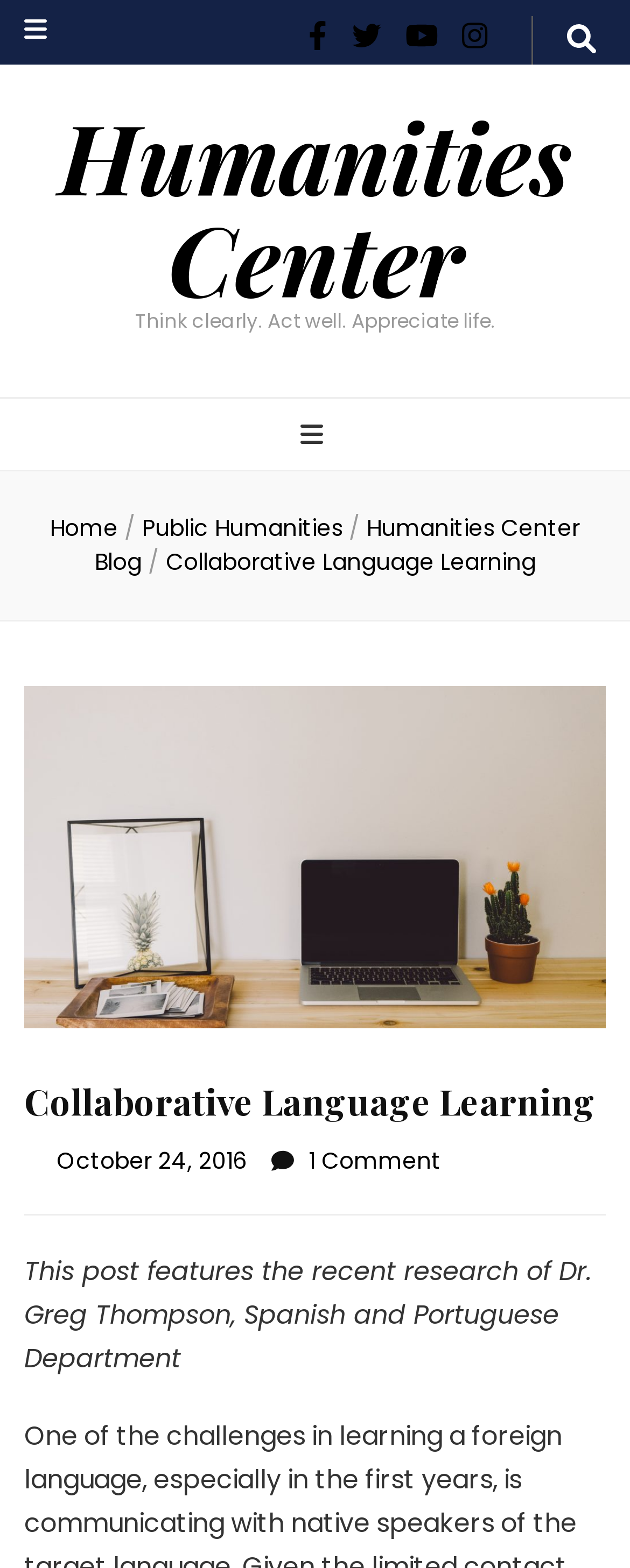Find the bounding box coordinates of the area to click in order to follow the instruction: "read Collaborative Language Learning blog post".

[0.263, 0.348, 0.85, 0.369]